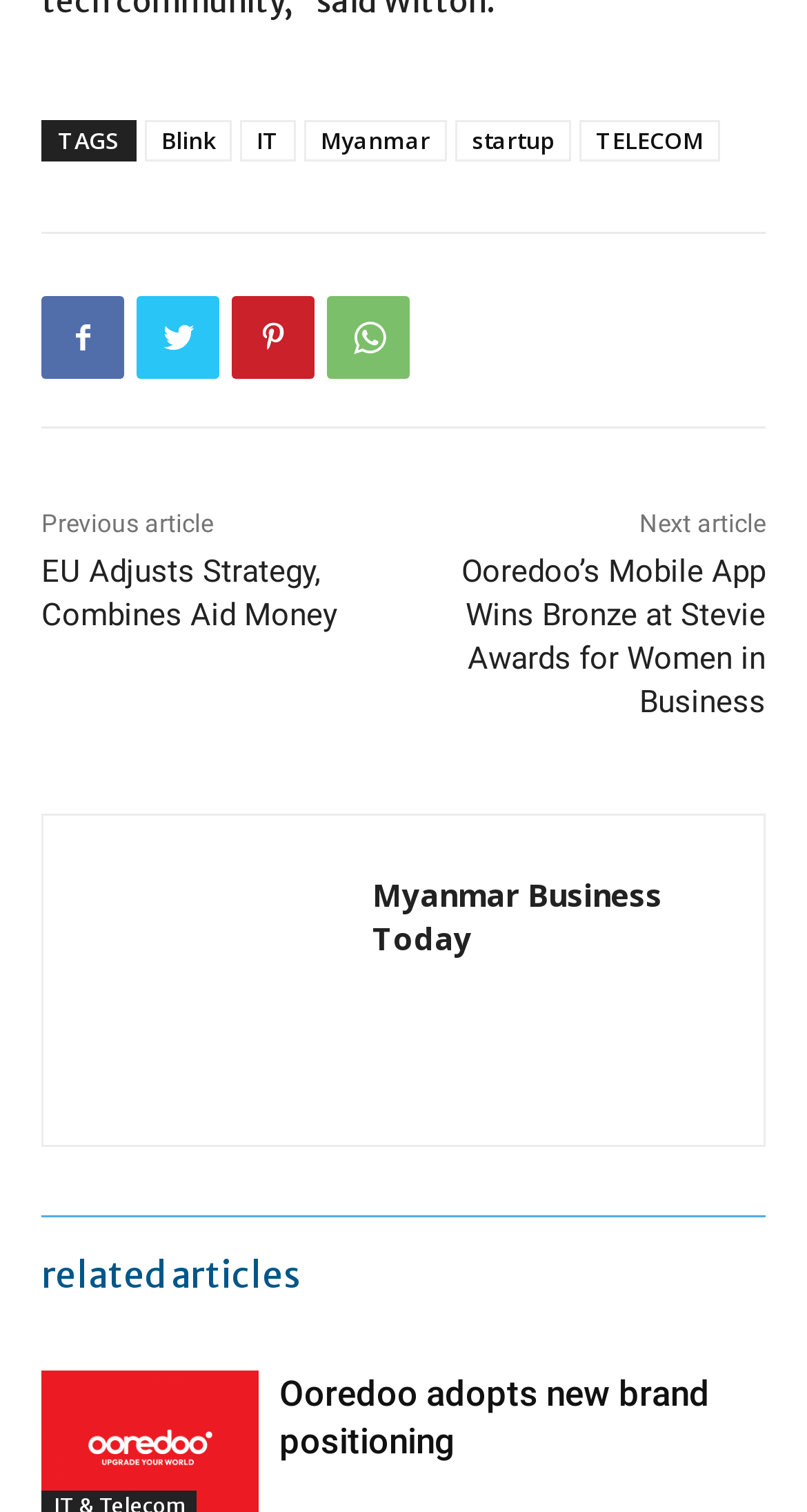Please identify the bounding box coordinates of the element that needs to be clicked to execute the following command: "Click on the 'Blink' link". Provide the bounding box using four float numbers between 0 and 1, formatted as [left, top, right, bottom].

[0.179, 0.08, 0.287, 0.107]